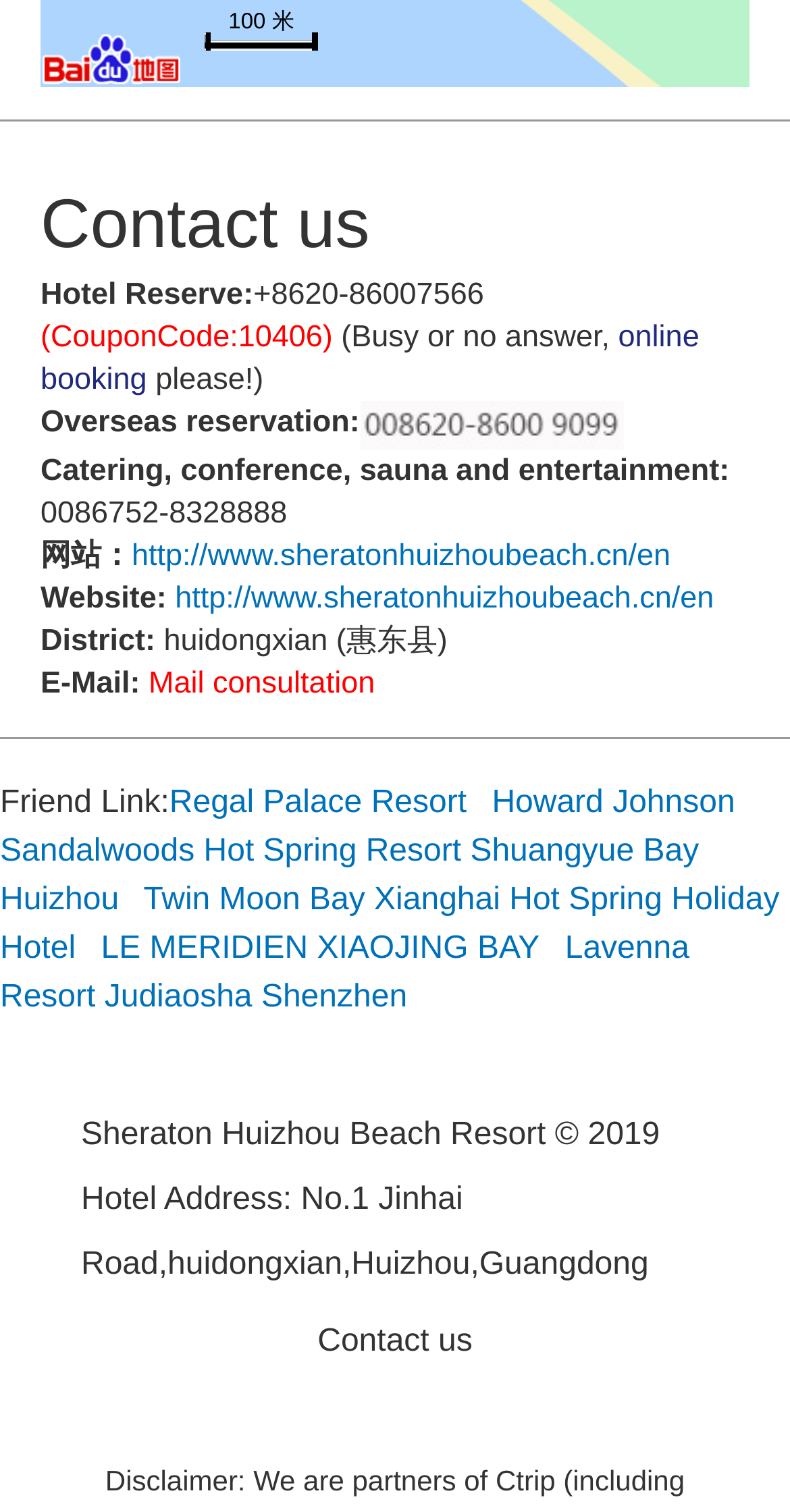Bounding box coordinates are specified in the format (top-left x, top-left y, bottom-right x, bottom-right y). All values are floating point numbers bounded between 0 and 1. Please provide the bounding box coordinate of the region this sentence describes: Refer a friend

None